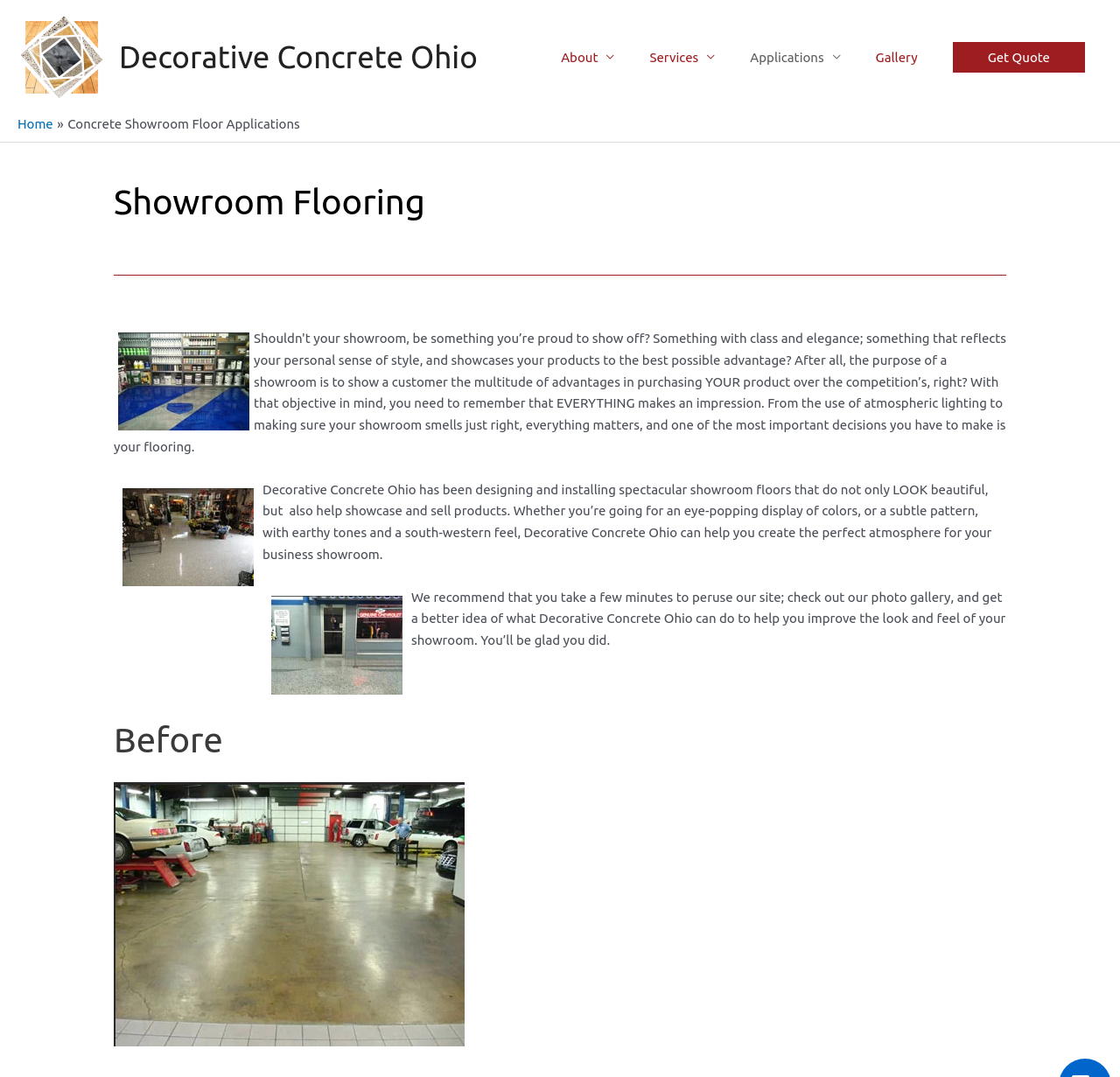Given the element description: "Get Quote", predict the bounding box coordinates of the UI element it refers to, using four float numbers between 0 and 1, i.e., [left, top, right, bottom].

[0.851, 0.039, 0.969, 0.067]